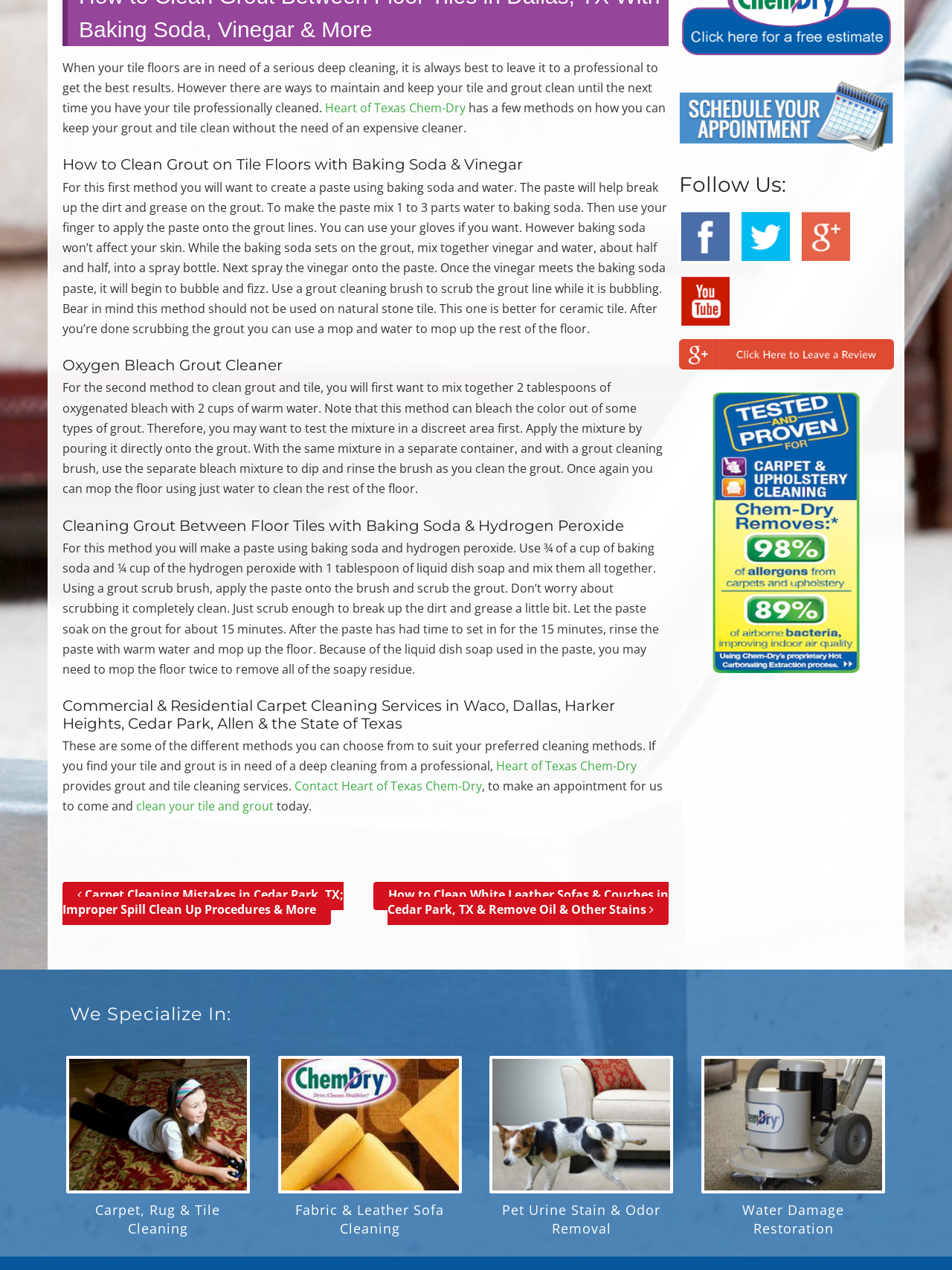Please find the bounding box for the following UI element description. Provide the coordinates in (top-left x, top-left y, bottom-right x, bottom-right y) format, with values between 0 and 1: Water Damage Restoration

[0.78, 0.945, 0.887, 0.974]